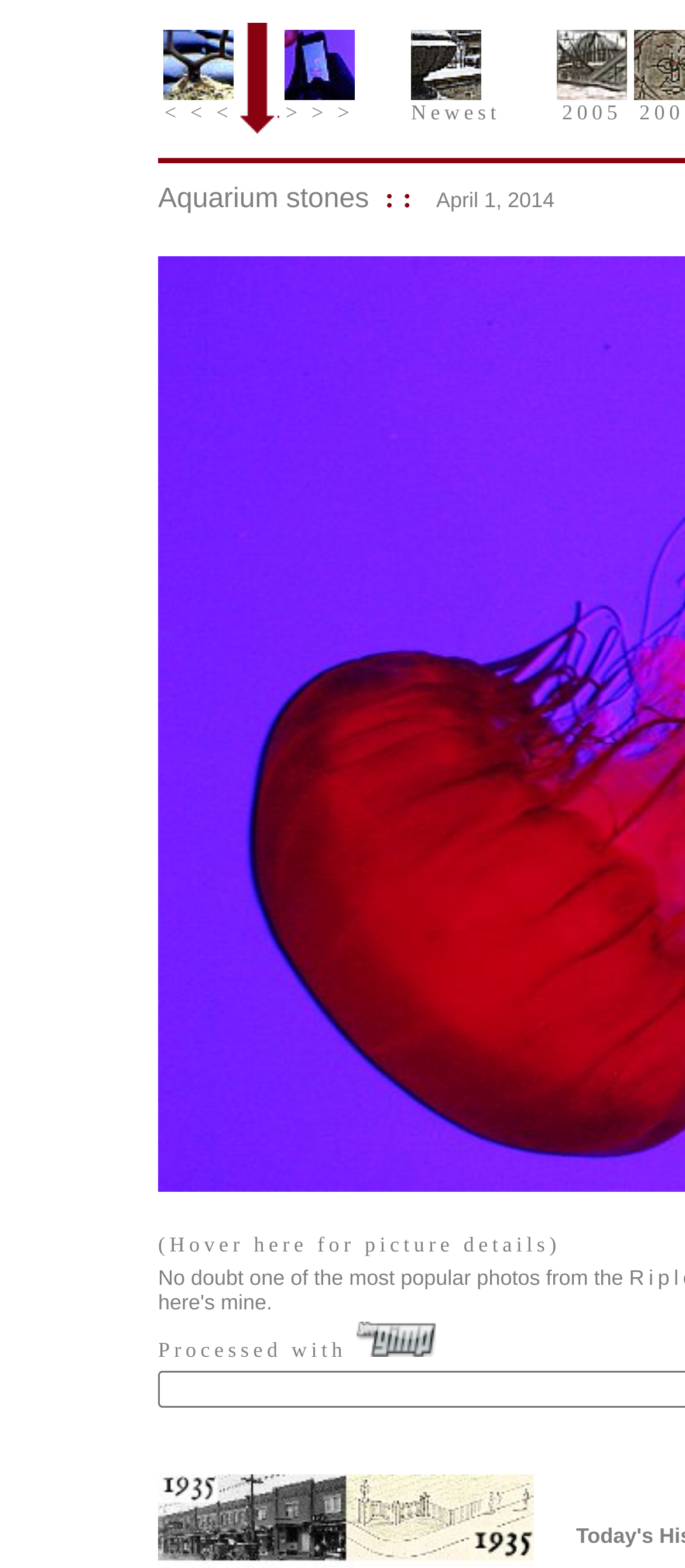Give a one-word or one-phrase response to the question: 
How many table cells are in the top row?

5